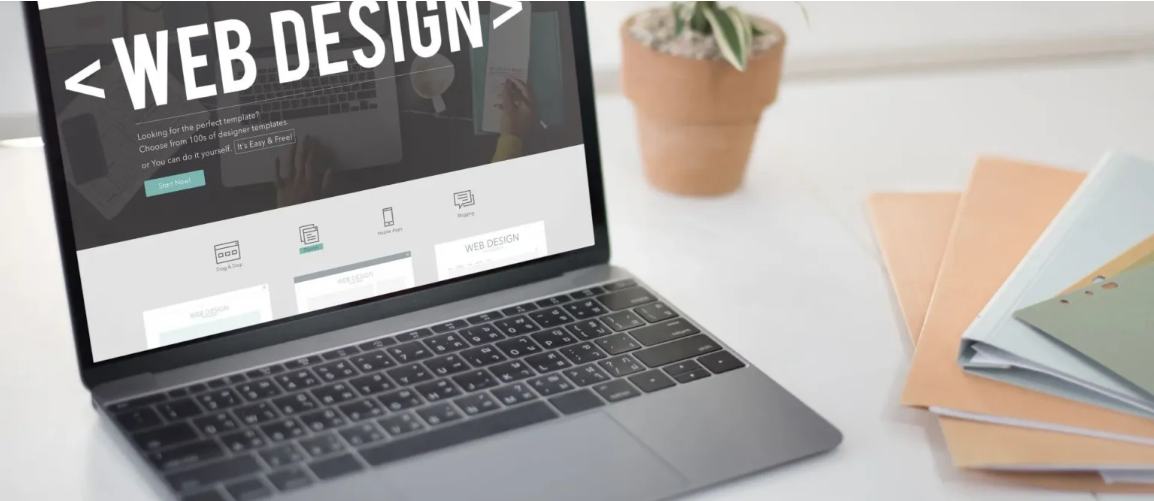What type of atmosphere is reflected in the composition? Refer to the image and provide a one-word or short phrase answer.

Inviting and professional